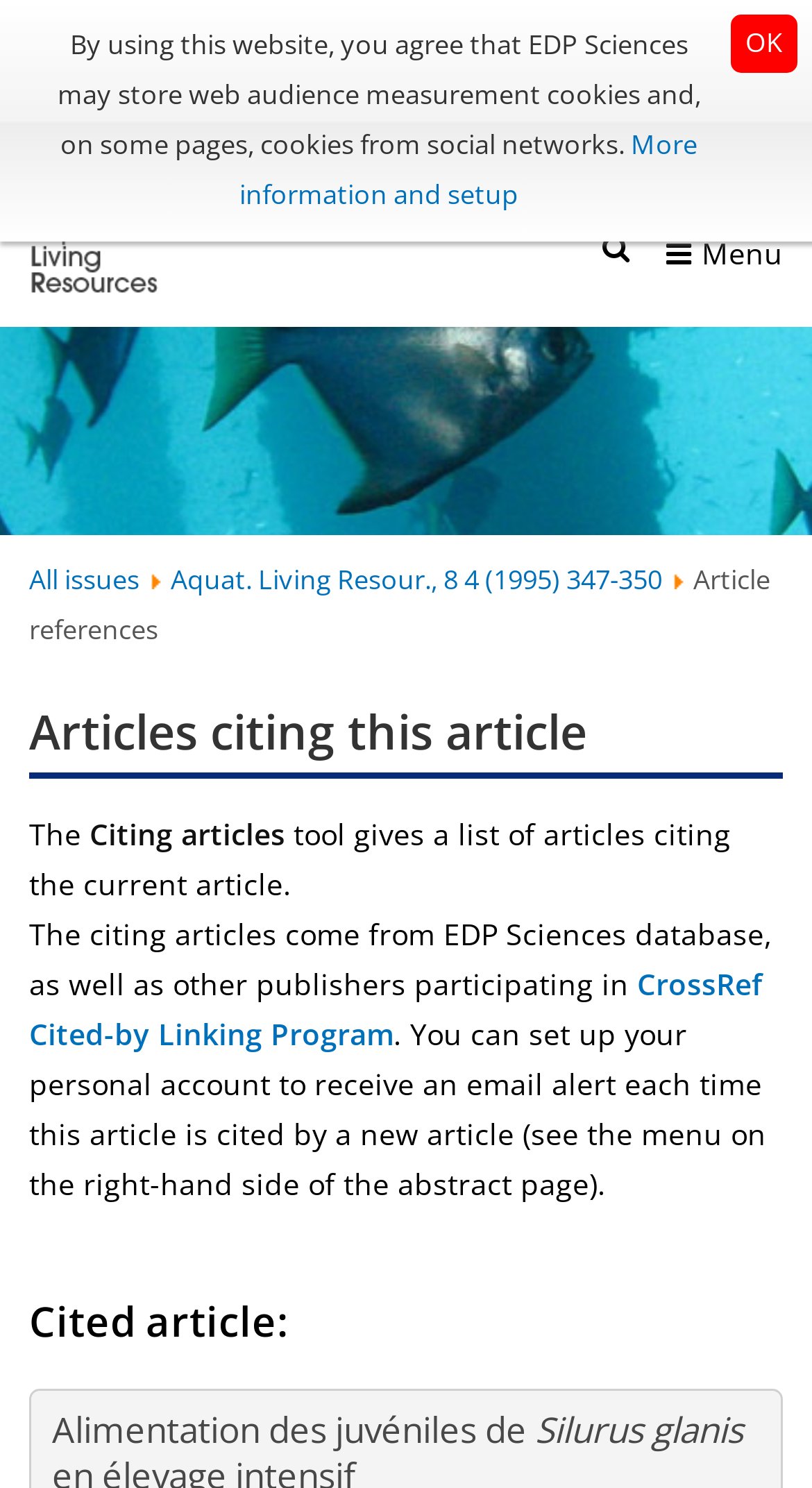Select the bounding box coordinates of the element I need to click to carry out the following instruction: "Click the EDP Sciences logo".

[0.036, 0.079, 0.293, 0.106]